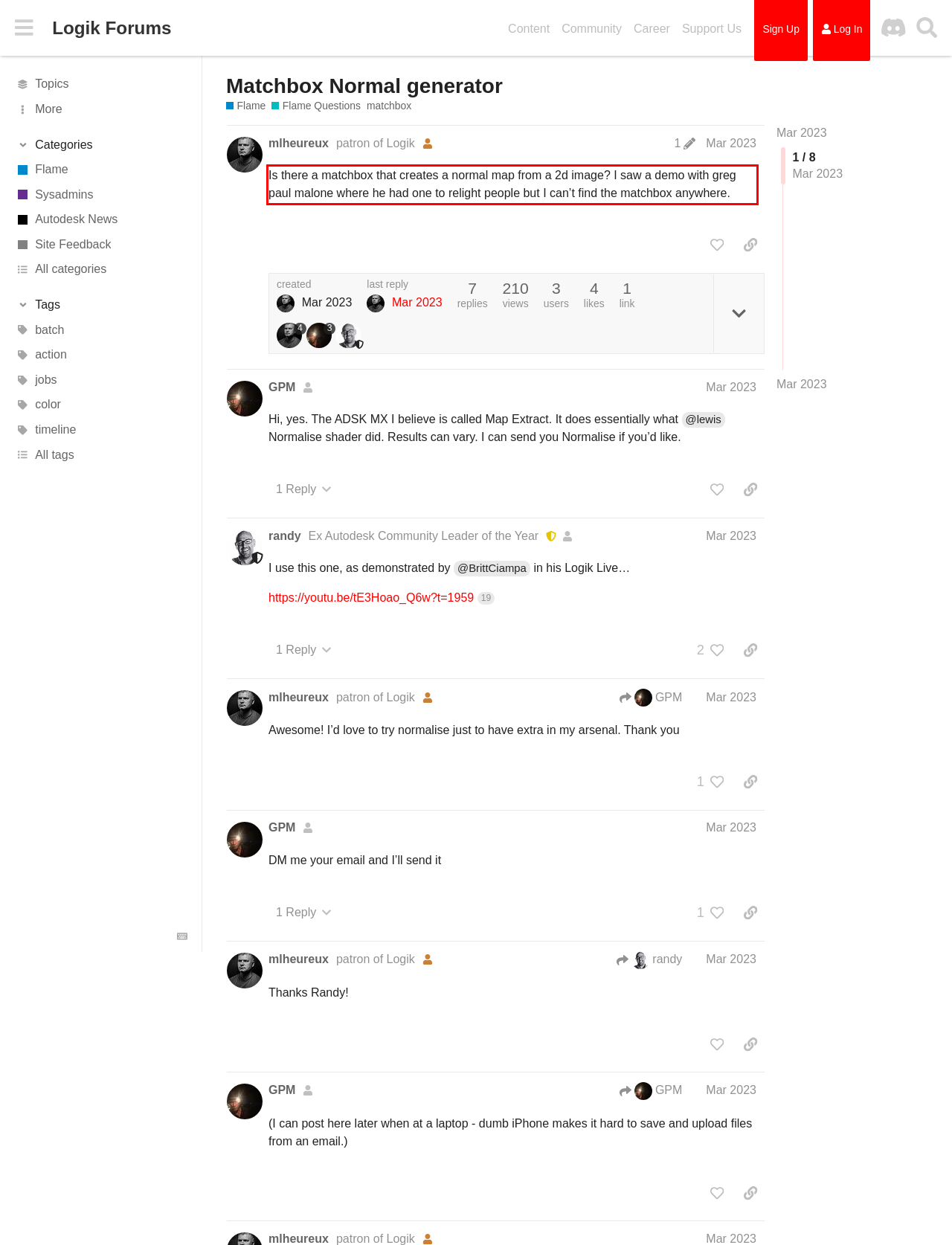You have a screenshot of a webpage with a red bounding box. Identify and extract the text content located inside the red bounding box.

Is there a matchbox that creates a normal map from a 2d image? I saw a demo with greg paul malone where he had one to relight people but I can’t find the matchbox anywhere.